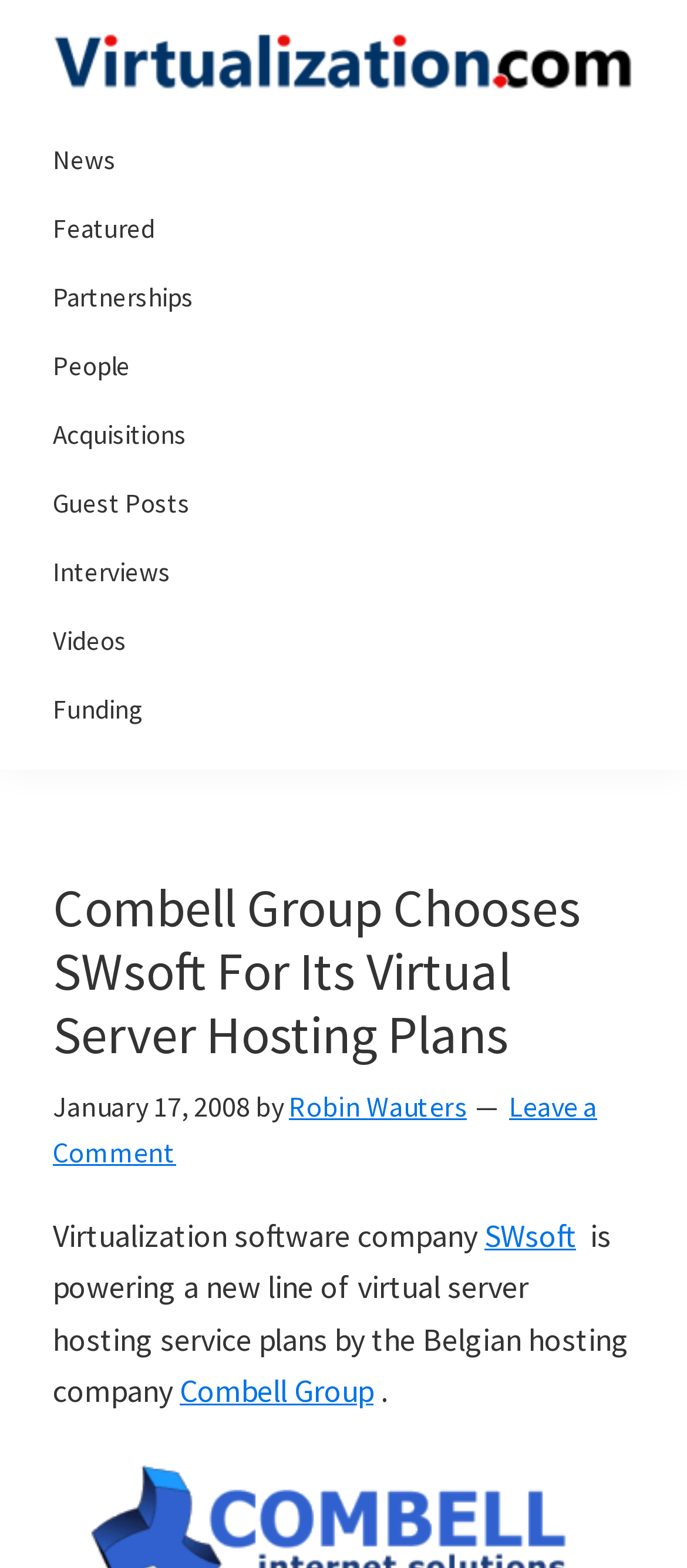What is the name of the virtualization software company?
Based on the image, please offer an in-depth response to the question.

I found the answer by looking at the text content of the webpage, specifically the sentence 'Virtualization software company SWsoft is powering a new line of virtual server hosting service plans by the Belgian hosting company Combell Group.' The company name is mentioned as SWsoft.